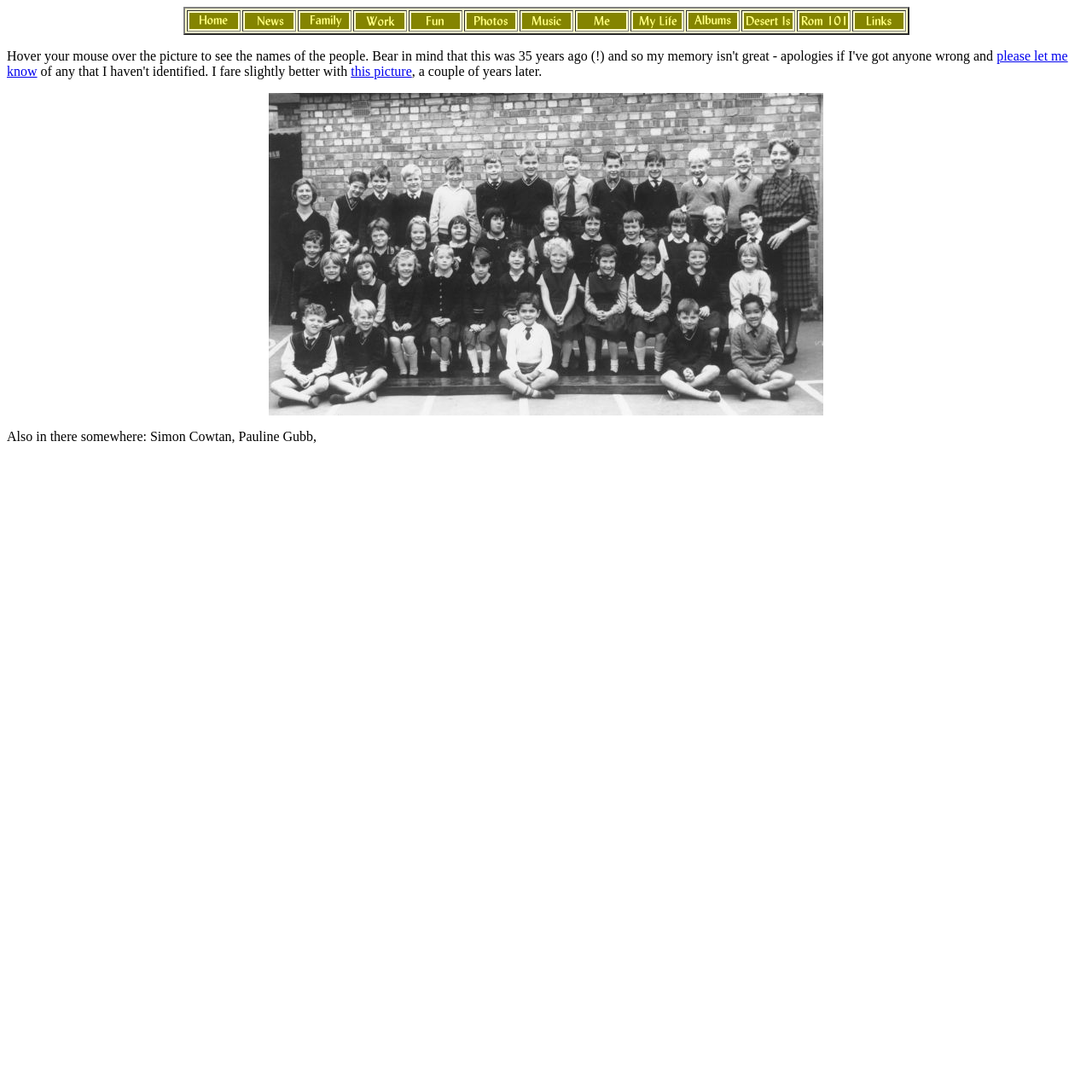Is there a description of the image below the large image?
Look at the image and provide a short answer using one word or a phrase.

Yes